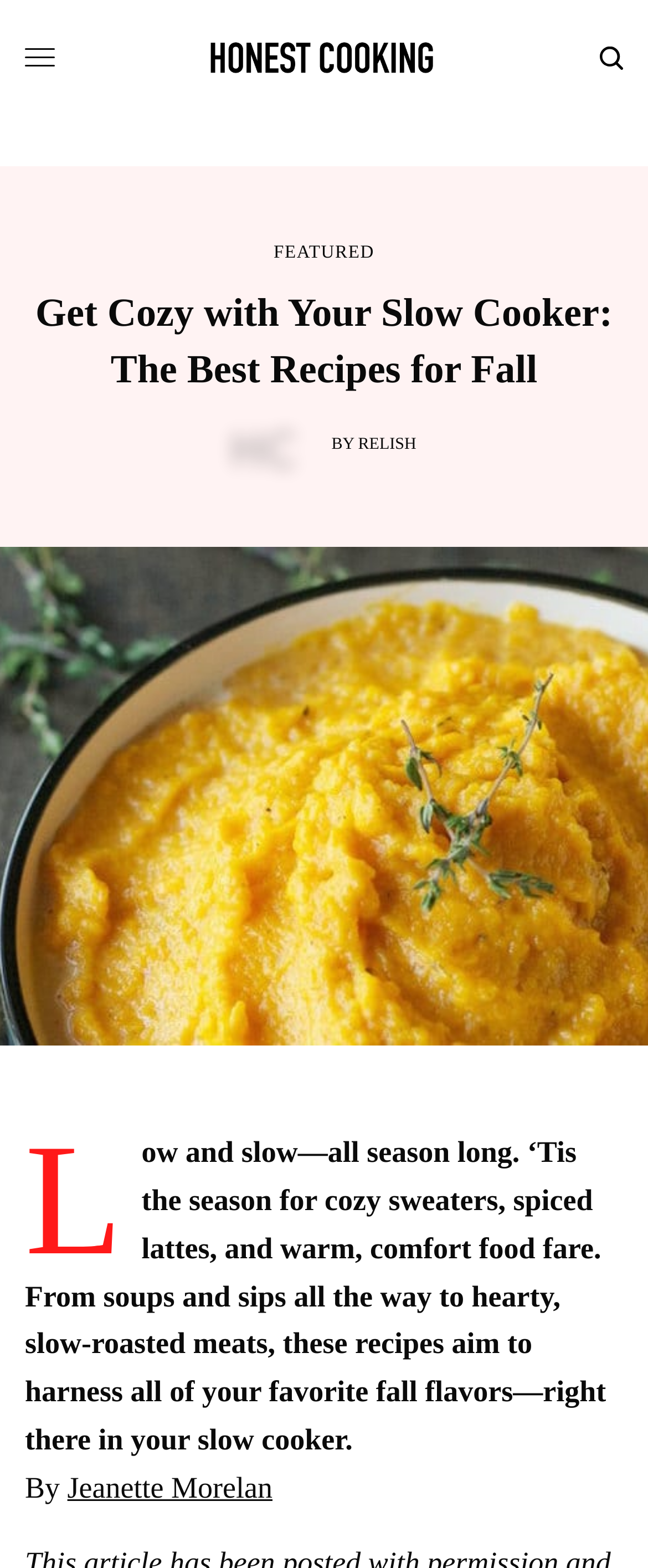What is the tone of the article?
Could you answer the question in a detailed manner, providing as much information as possible?

The tone of the article is cozy and inviting, as it uses words like 'cozy sweaters', 'spiced lattes', and 'warm, comfort food fare' to create a sense of warmth and comfort.